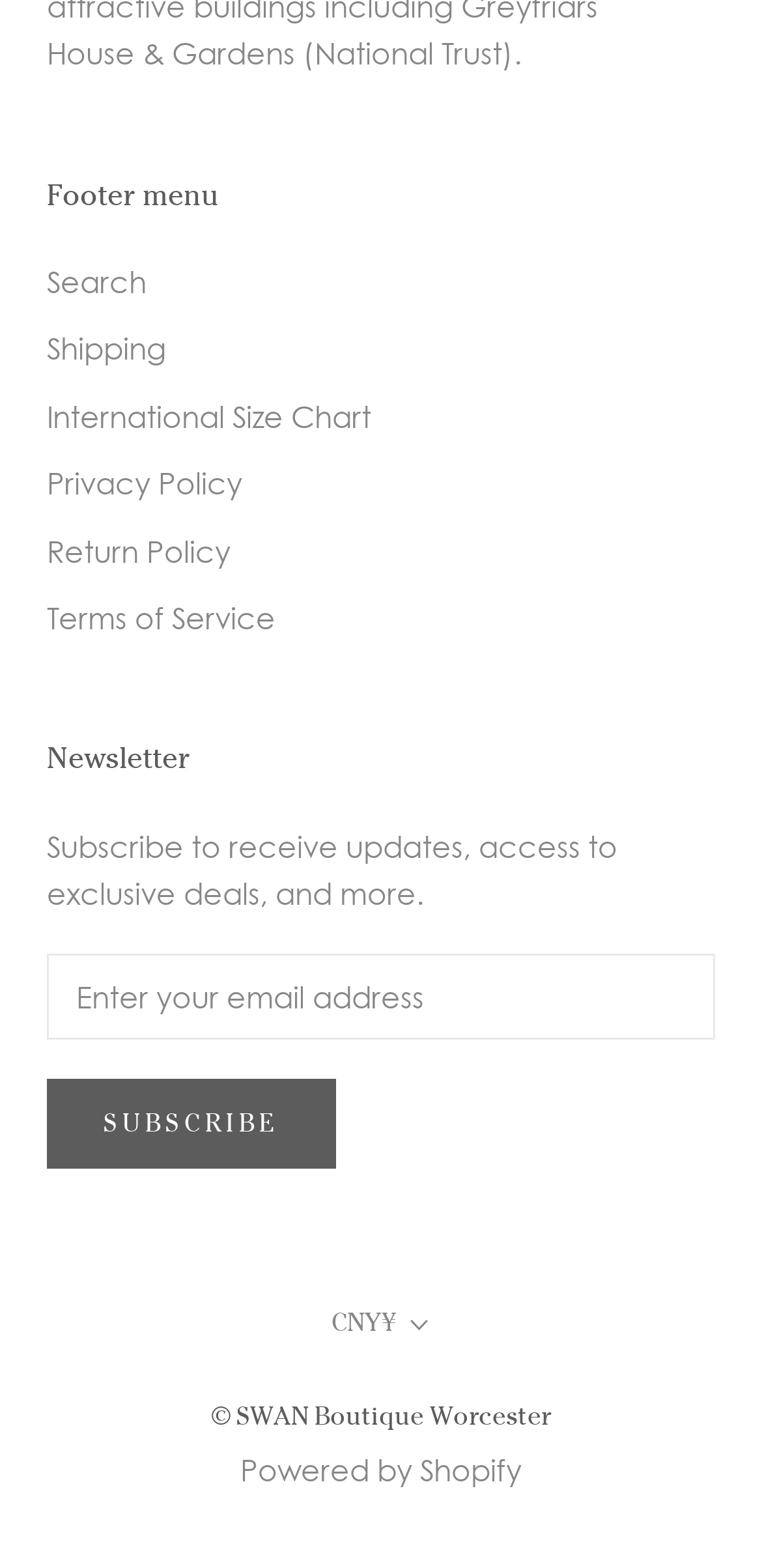What is the name of the company powering the website?
From the details in the image, provide a complete and detailed answer to the question.

The link 'Powered by Shopify' is located at the bottom of the webpage, indicating that the website is powered by Shopify.